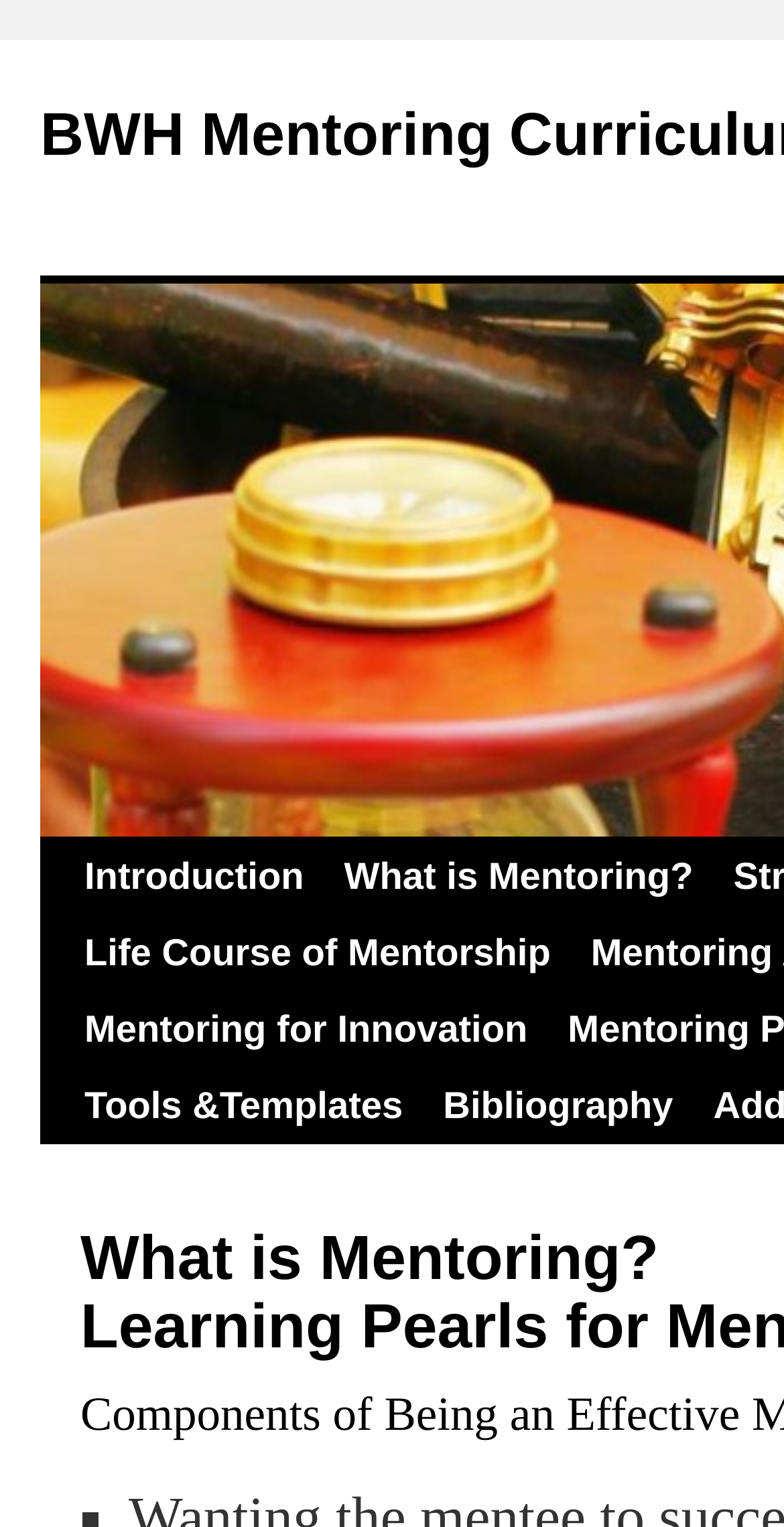Identify and provide the main heading of the webpage.

What is Mentoring?
Learning Pearls for Mentors and Mentees